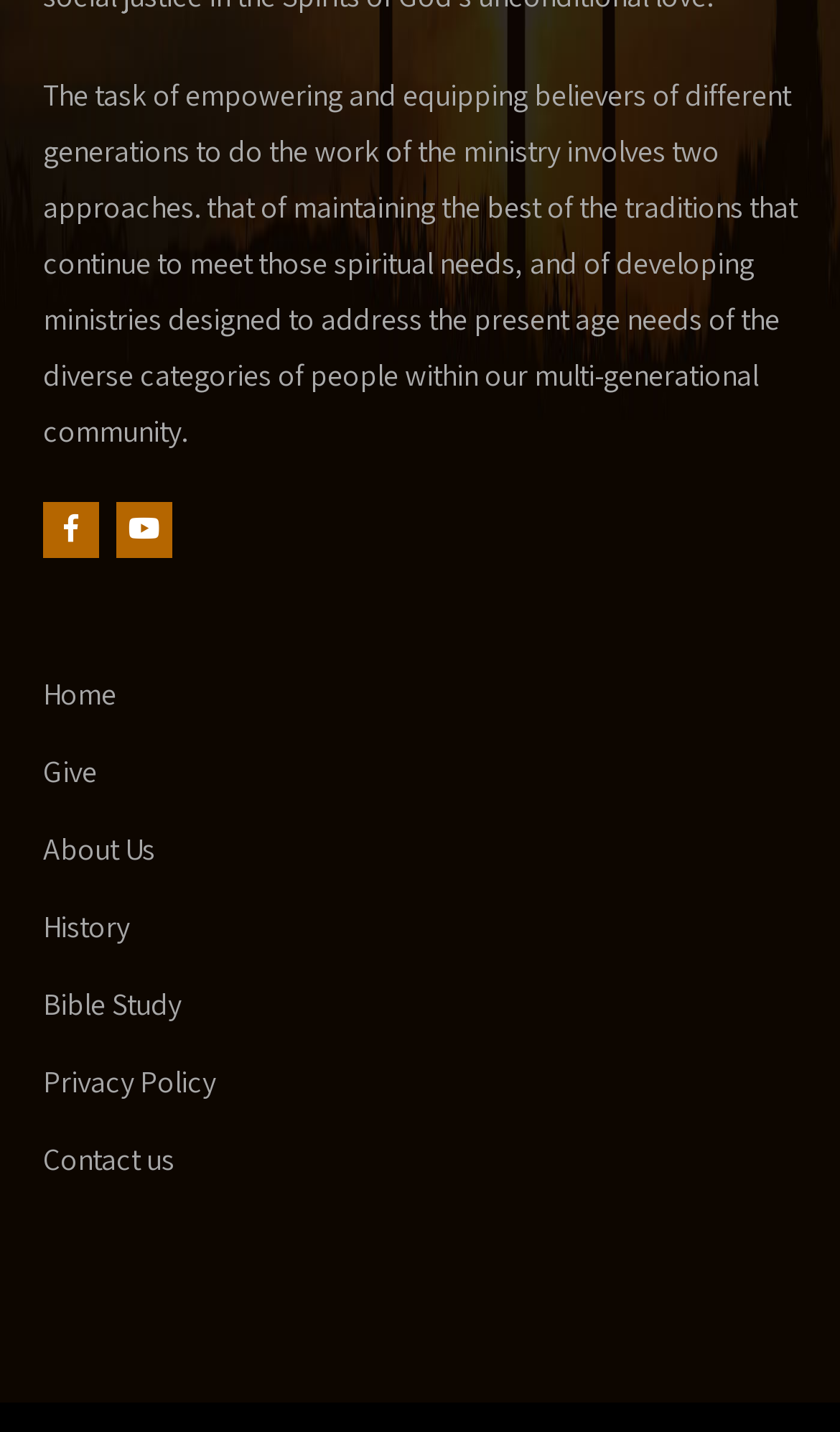Determine the bounding box coordinates of the area to click in order to meet this instruction: "Click the Contact us link".

[0.051, 0.782, 0.208, 0.836]